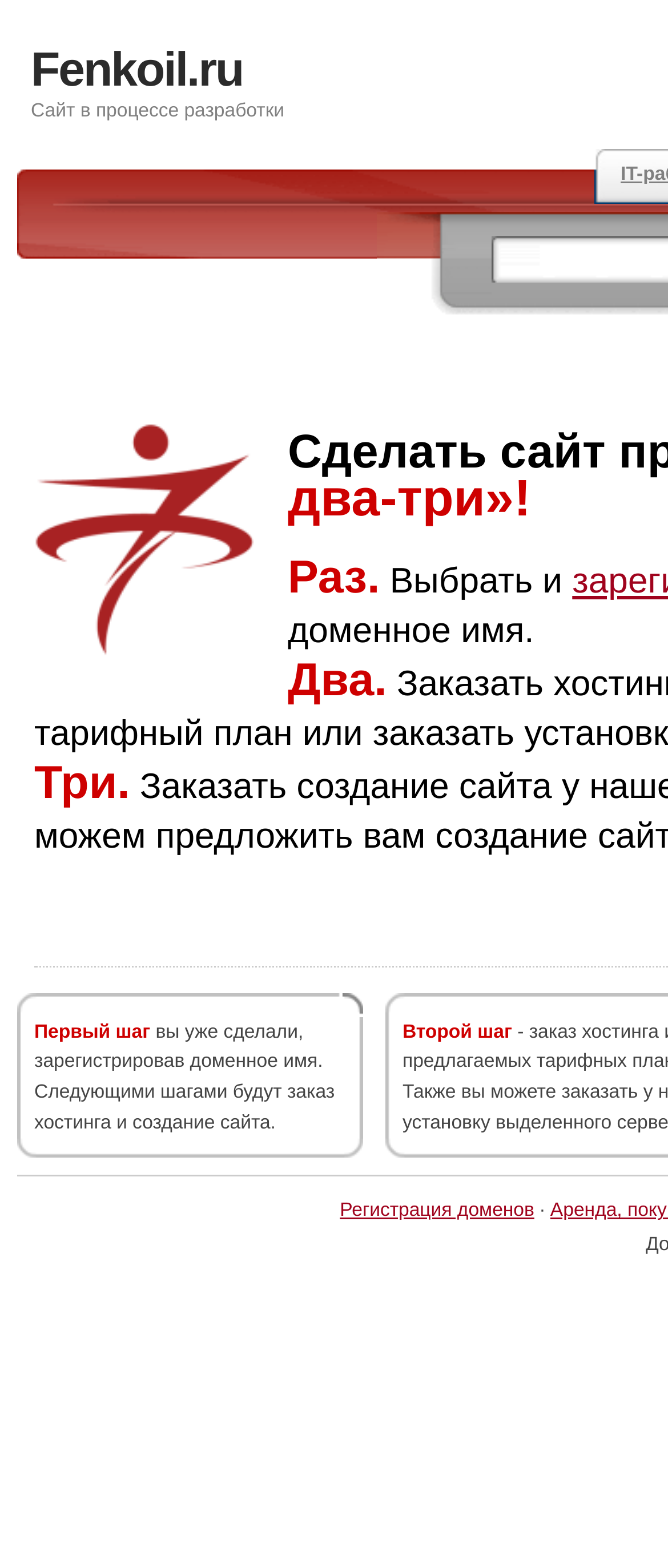Analyze the image and answer the question with as much detail as possible: 
What is the purpose of the 'Регистрация доменов' link?

The 'Регистрация доменов' link is likely used for registering domain names, as it is mentioned in the context of creating a website and is placed next to the text 'Второй шаг' (Second step).